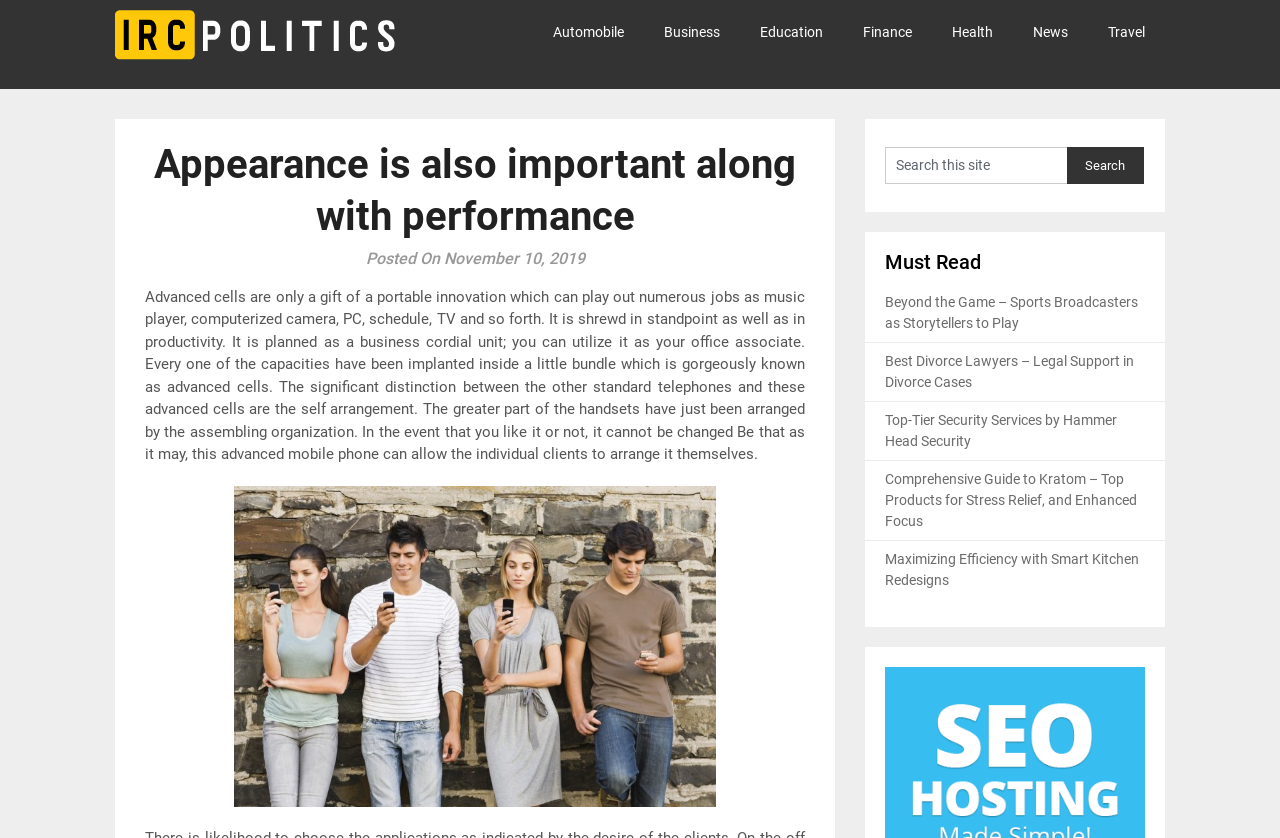Determine the bounding box coordinates of the clickable element to achieve the following action: 'Click on the 'The Daily Wonder' link'. Provide the coordinates as four float values between 0 and 1, formatted as [left, top, right, bottom].

[0.09, 0.0, 0.317, 0.106]